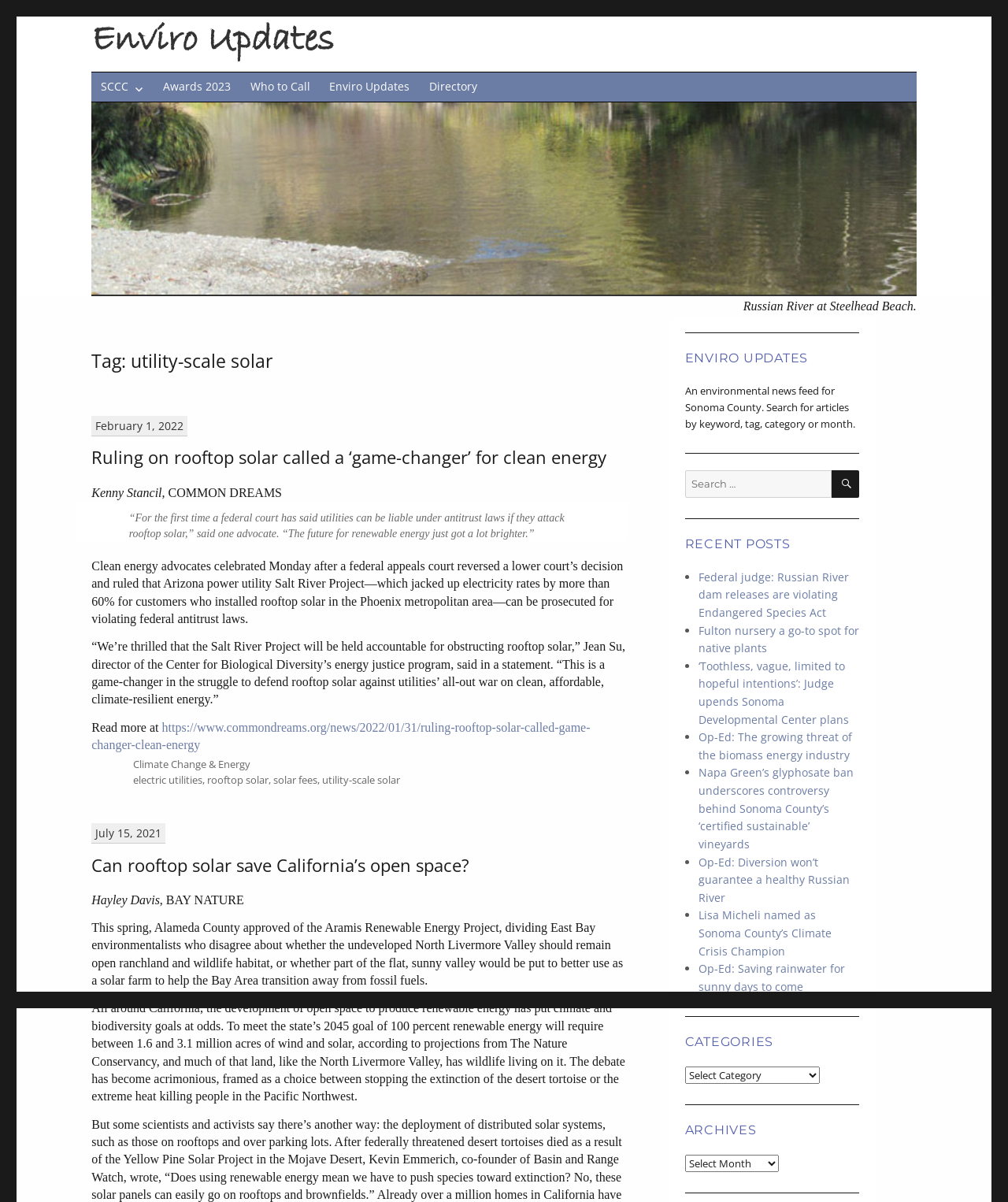What is the name of the author of the first article?
Give a one-word or short-phrase answer derived from the screenshot.

Kenny Stancil